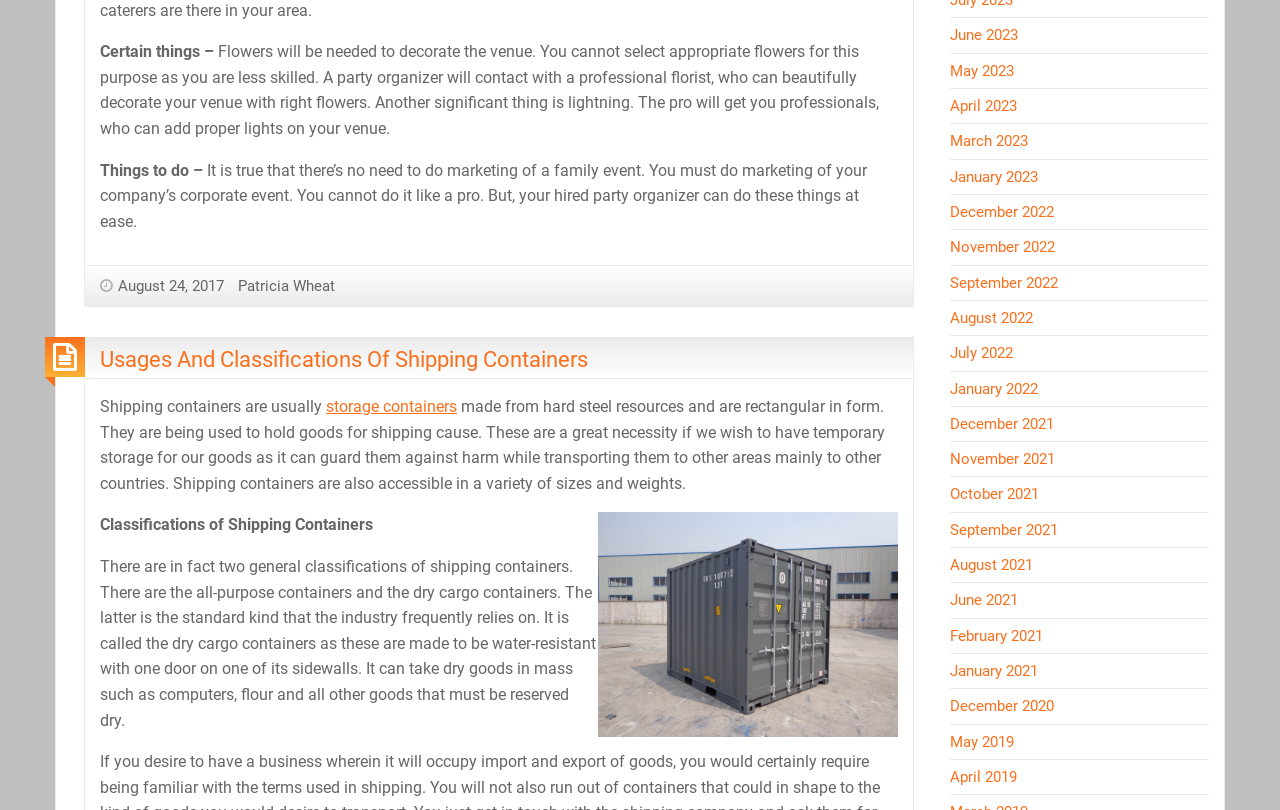Determine the bounding box coordinates for the clickable element to execute this instruction: "Click the link to view posts from August 2022". Provide the coordinates as four float numbers between 0 and 1, i.e., [left, top, right, bottom].

[0.742, 0.381, 0.807, 0.404]